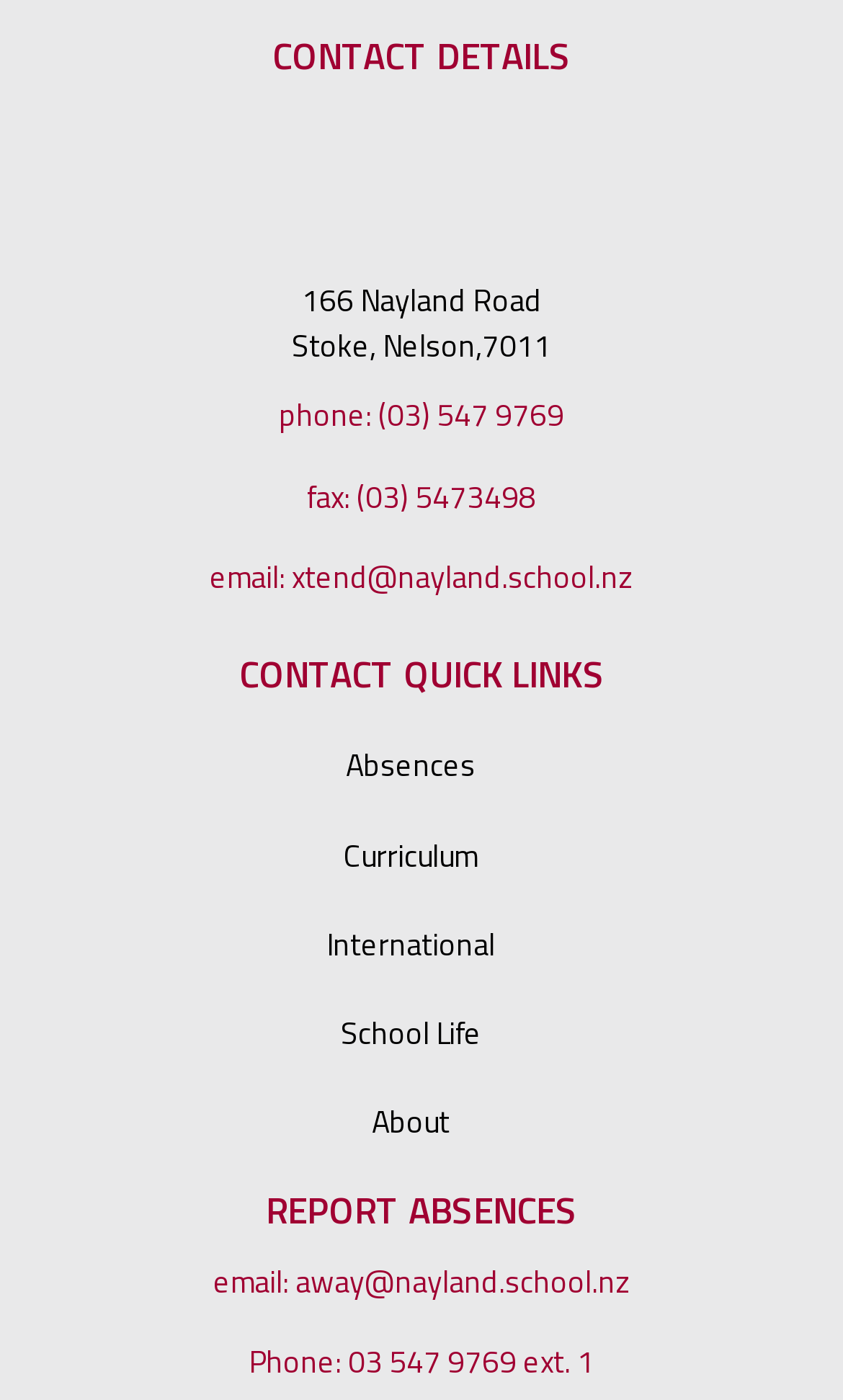Please find the bounding box for the following UI element description. Provide the coordinates in (top-left x, top-left y, bottom-right x, bottom-right y) format, with values between 0 and 1: fax: (03) 5473498

[0.364, 0.338, 0.636, 0.371]